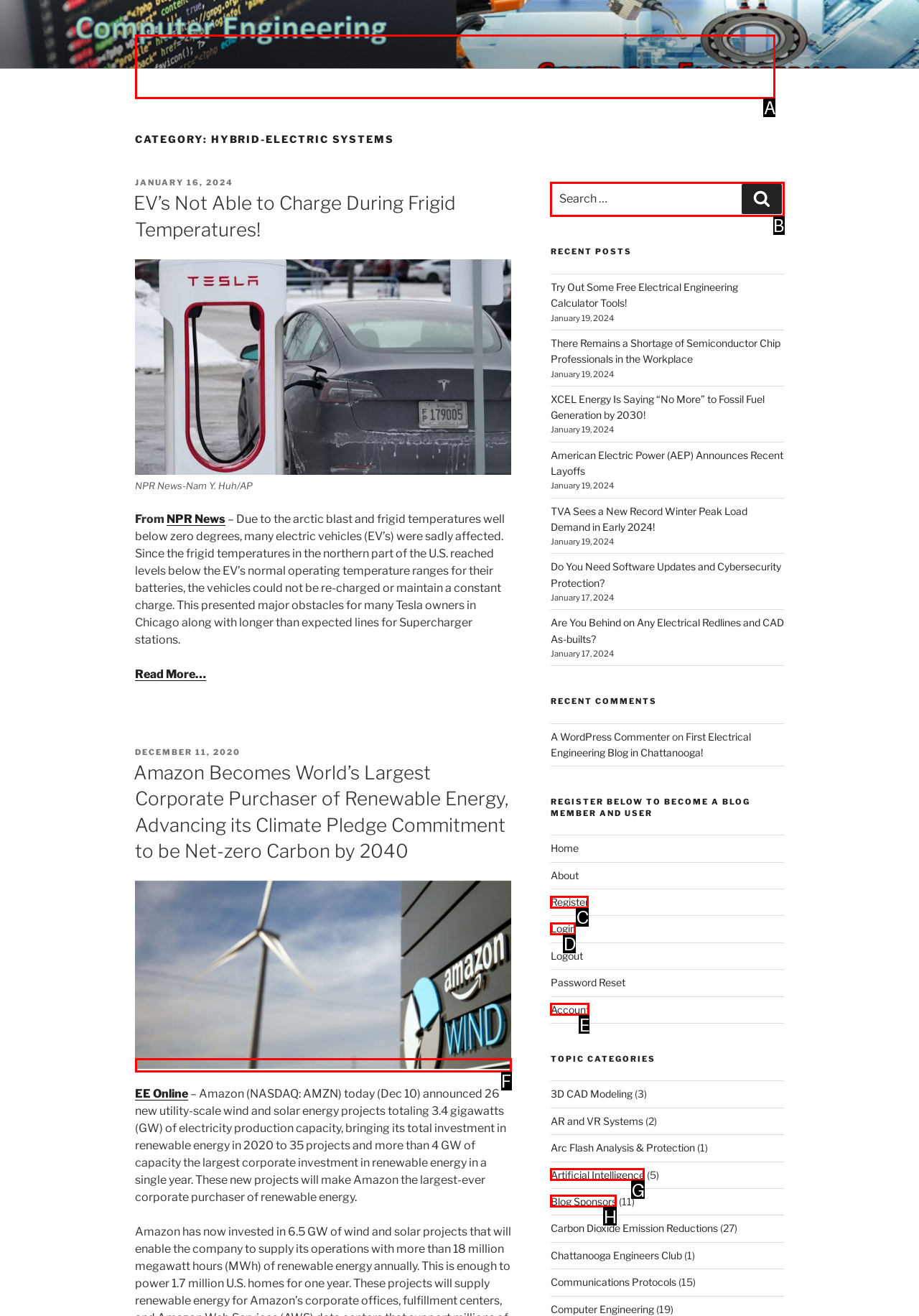Tell me which one HTML element best matches the description: Register
Answer with the option's letter from the given choices directly.

C